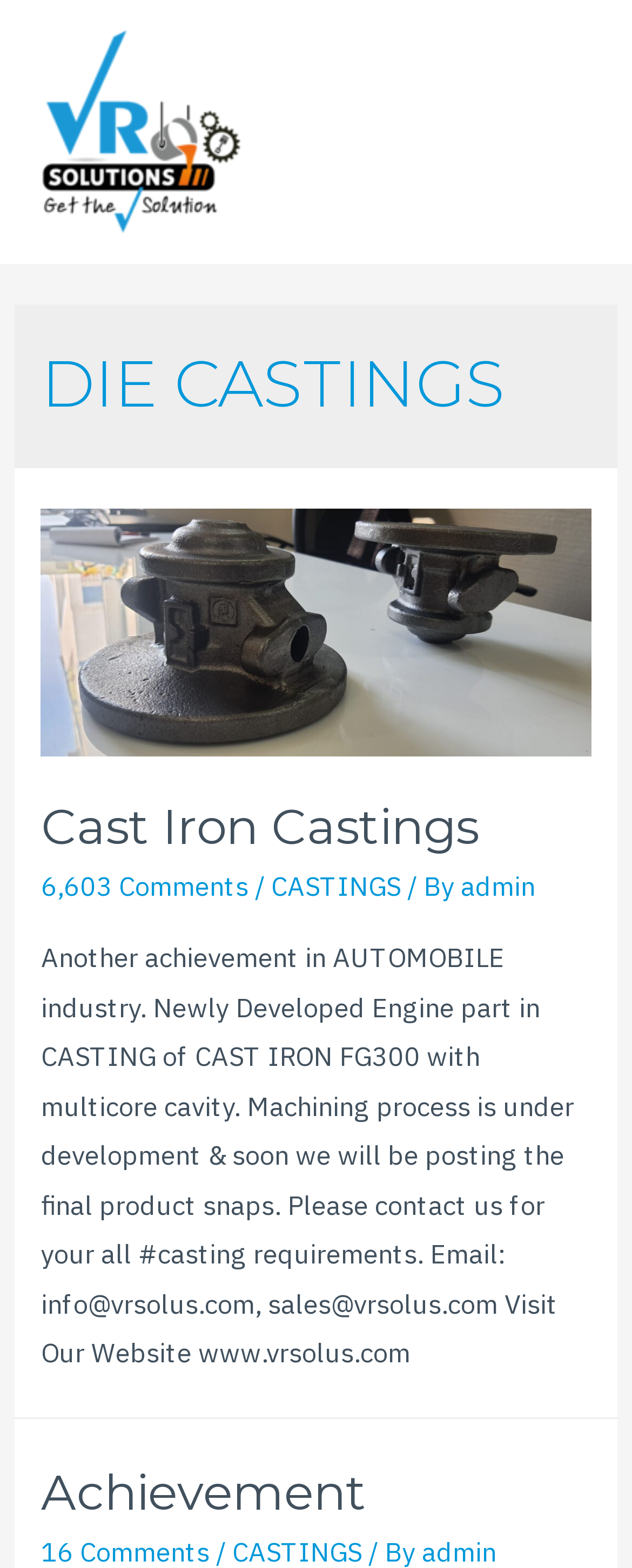What is the company name?
Give a one-word or short-phrase answer derived from the screenshot.

V R Solutions